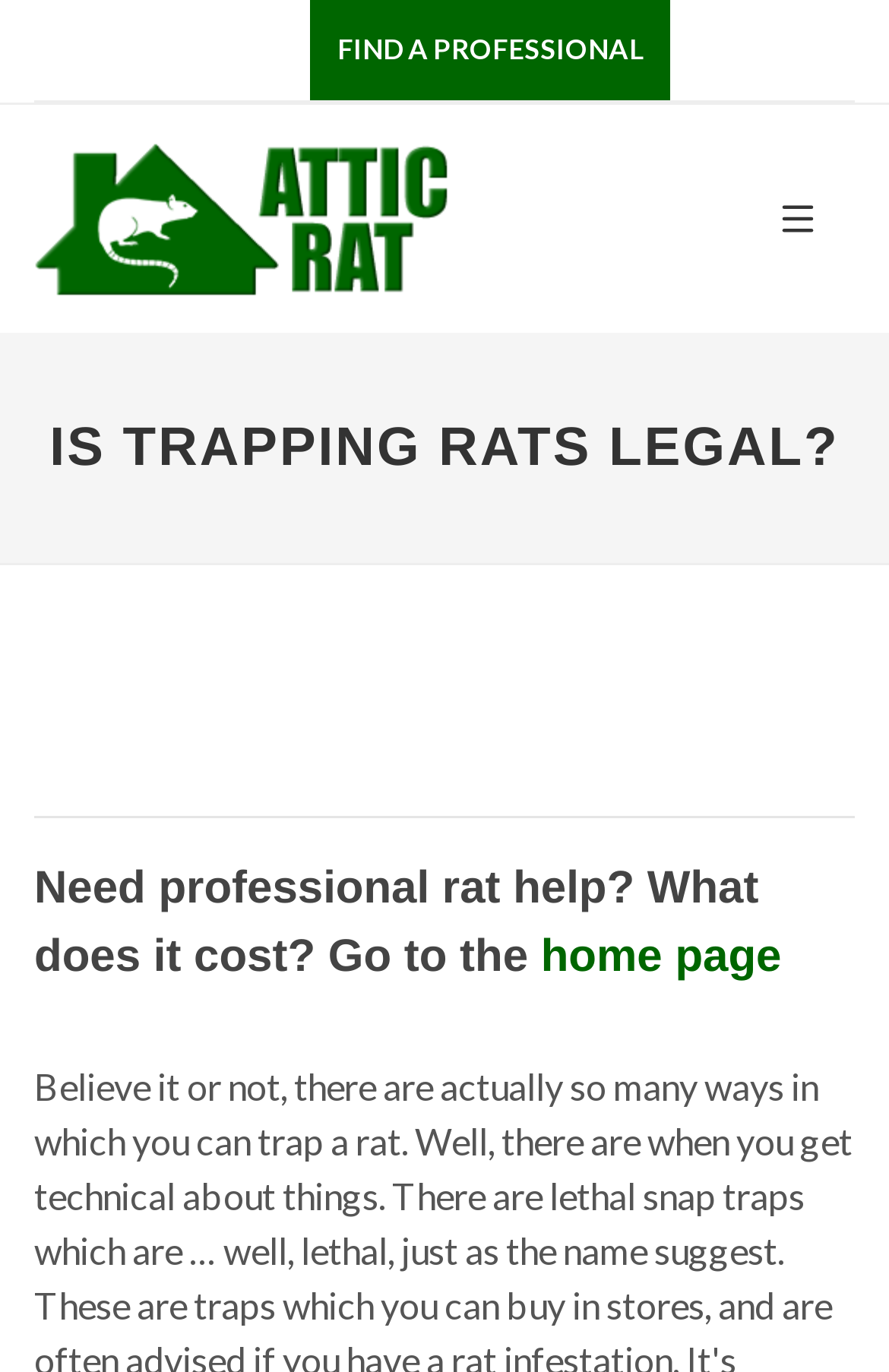What is depicted in the image at [0.038, 0.076, 0.509, 0.243]?
Using the image as a reference, answer the question with a short word or phrase.

An attic rat